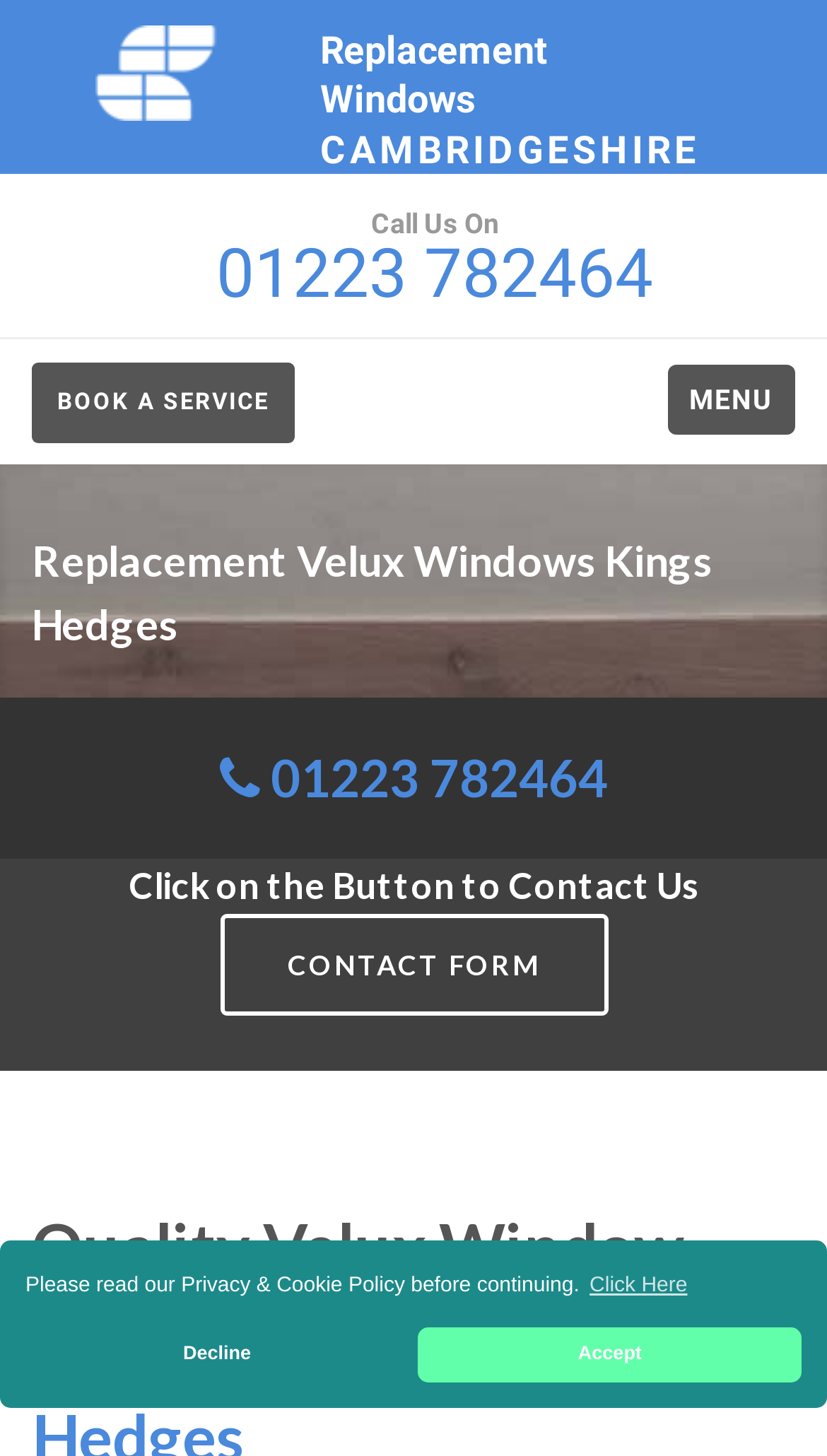Please provide a comprehensive answer to the question below using the information from the image: What is the alternative way to contact the company?

I found the alternative contact method by looking at the heading elements, specifically the one that says 'Click on the Button to Contact Us' followed by a link to a 'CONTACT FORM'.